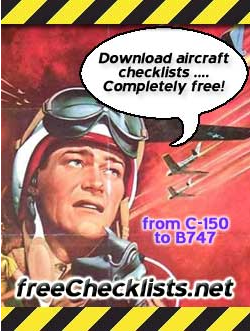Explain the image in a detailed and descriptive way.

The image features a dynamic and colorful illustration depicting a pilot, adorned with vintage aviation goggles and a helmet, embodying a sense of adventure and enthusiasm for flying. Above him, a bold speech bubble proclaims, "Download aircraft checklists .... Completely free!" This message emphasizes the availability of helpful resources for pilots, encouraging easy access to essential materials for their flight preparations.

In the background, several aircraft are soaring through a vibrant sky, contributing to the retro aesthetic and enhancing the theme of aviation. The bottom of the image highlights the website "freeChecklists.net," promoting a treasure trove of free downloadable checklists suitable for various aircraft types, ranging from smaller models like the Cessna 150 to larger ones such as the Boeing 747. The striking yellow and black striped border serves as a visual cue, drawing attention to the message and fortifying the importance of safety in aviation practices.